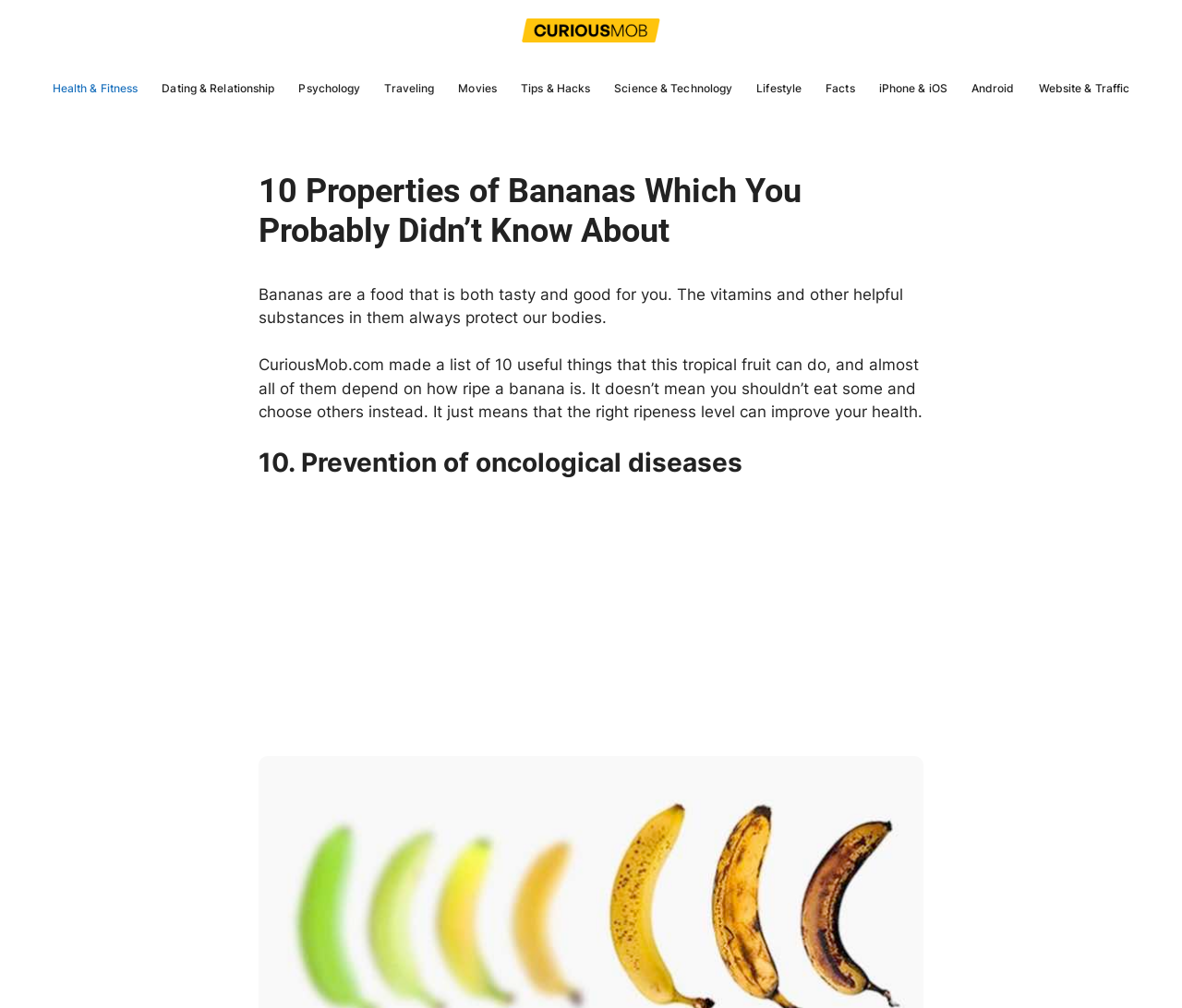Can you find and provide the main heading text of this webpage?

10 Properties of Bananas Which You Probably Didn’t Know About